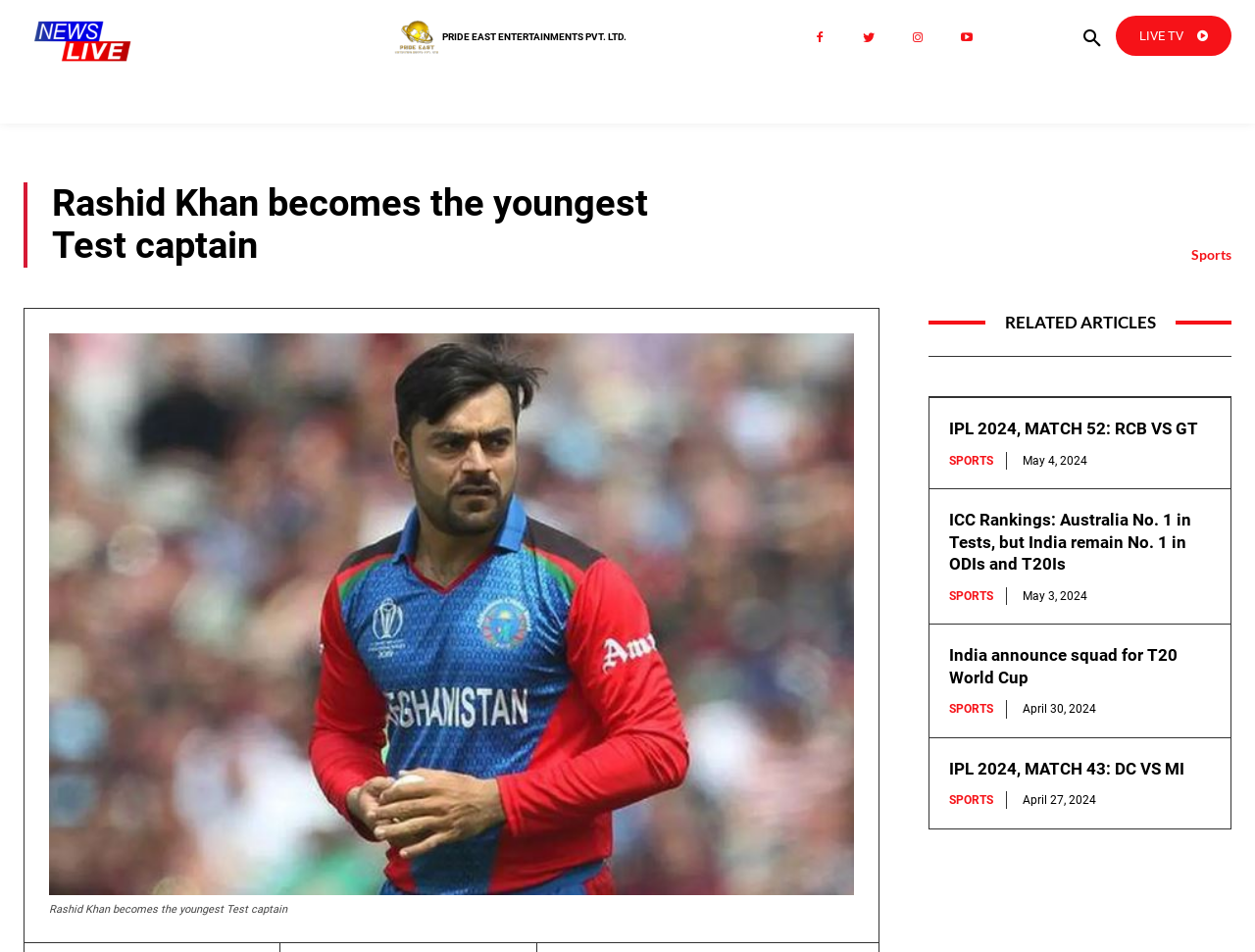What is the topic of the main article on this webpage?
Using the image as a reference, answer with just one word or a short phrase.

Rashid Khan